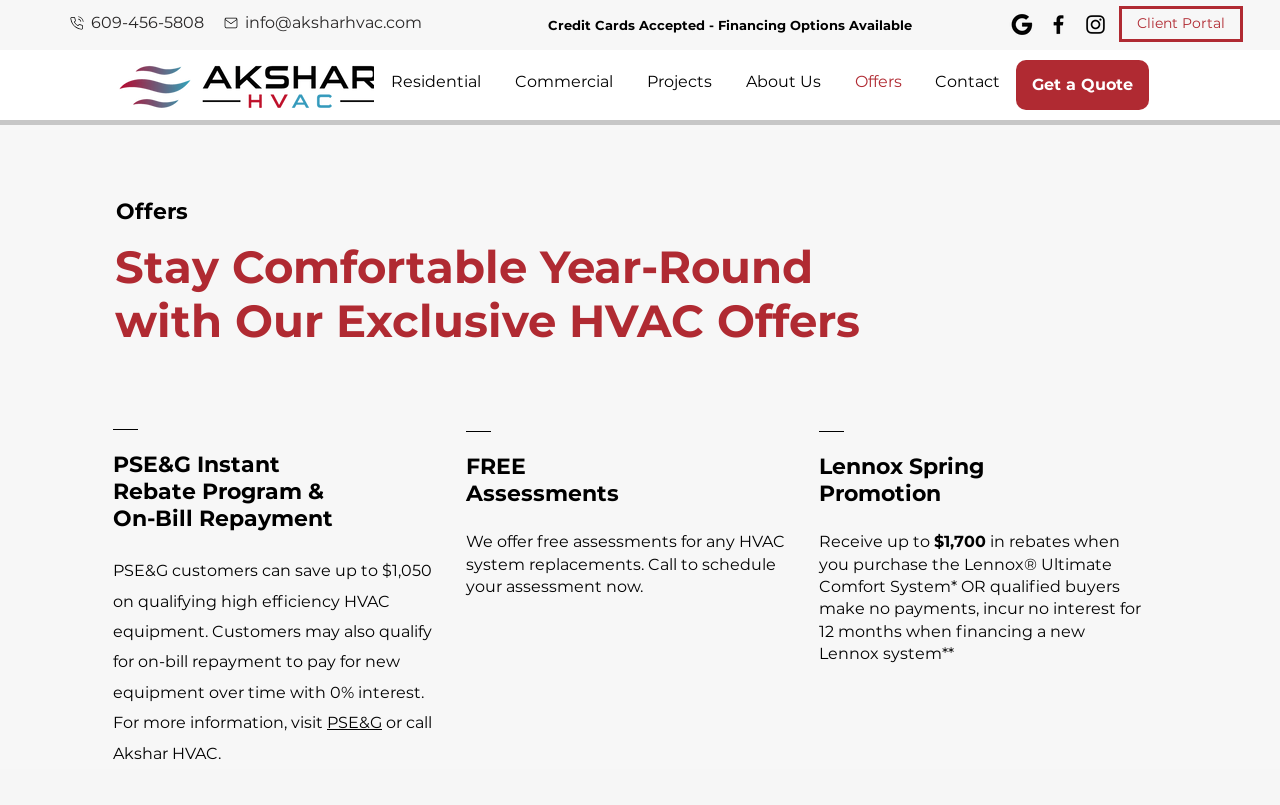Indicate the bounding box coordinates of the element that needs to be clicked to satisfy the following instruction: "Schedule a free assessment". The coordinates should be four float numbers between 0 and 1, i.e., [left, top, right, bottom].

[0.364, 0.661, 0.613, 0.74]